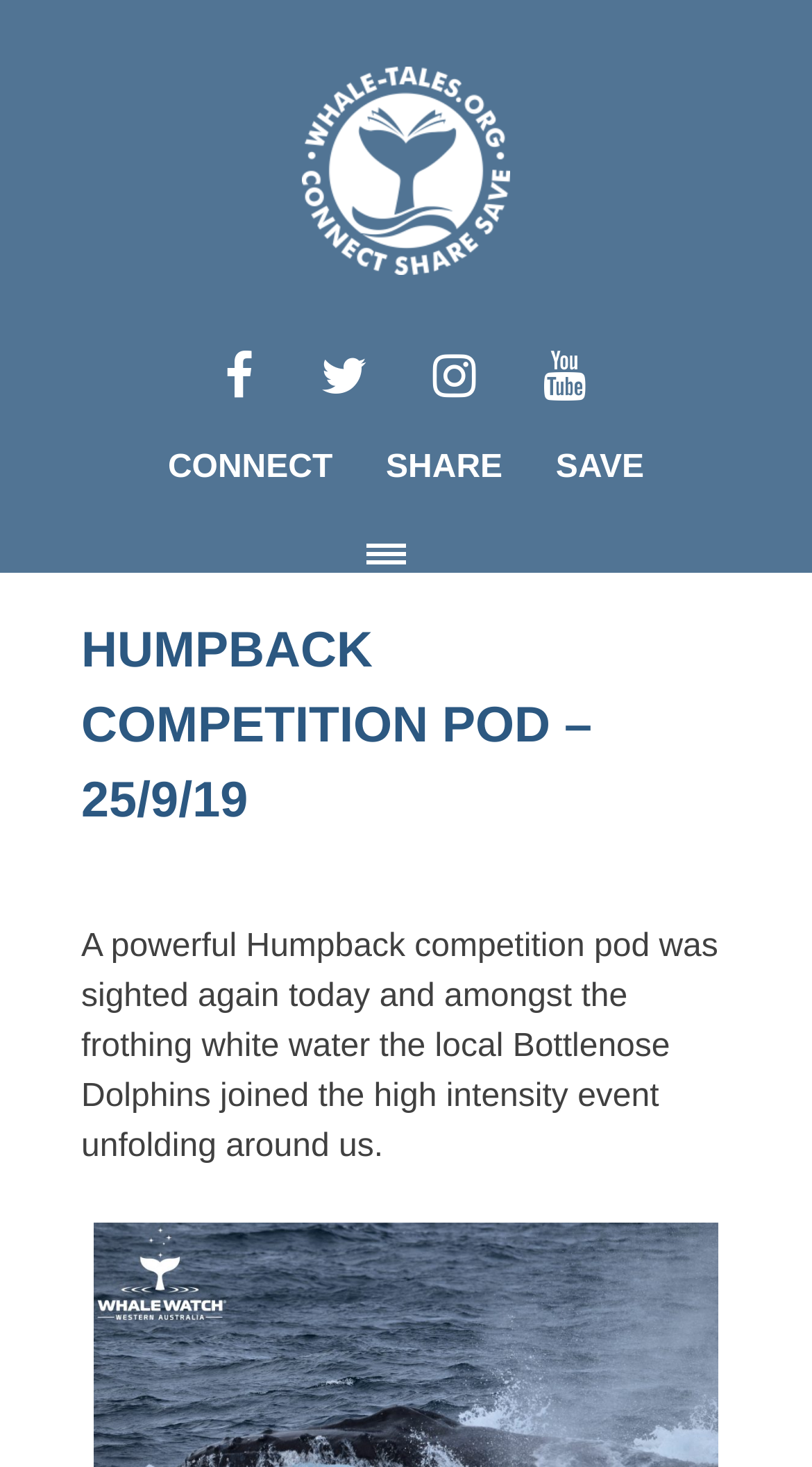Offer a detailed explanation of the webpage layout and contents.

The webpage appears to be a blog or article page about whale watching, specifically about a Humpback competition pod. At the top, there is a header with the title "HUMPBACK COMPETITION POD – 25/9/19" in a prominent font size. Below the header, there is a paragraph of text that describes the event, mentioning the Humpback competition pod and the local Bottlenose Dolphins joining in.

On the top-left corner, there is a link to "Whale Tales" which seems to be the website's title or logo. Below this, there are several links arranged horizontally, including "CONNECT", "SHARE", and "SAVE". These links are likely social media or bookmarking options.

To the right of these links, there is a search bar with a button and a text input field. The search bar is accompanied by a "Show More" button.

Further down the page, there are several links to other articles or sections of the website, including "OUR PODCAST", "TALES OF SAVING WHALES", "MERCHANDISE", and others. These links are arranged in a column and take up most of the page's width.

At the very bottom of the page, there is a heading "READ TALES ABOUT" followed by three links to articles about whales, dolphins, and porpoises.

There are no images on the page, but the layout is clean and easy to navigate, with clear headings and concise text.